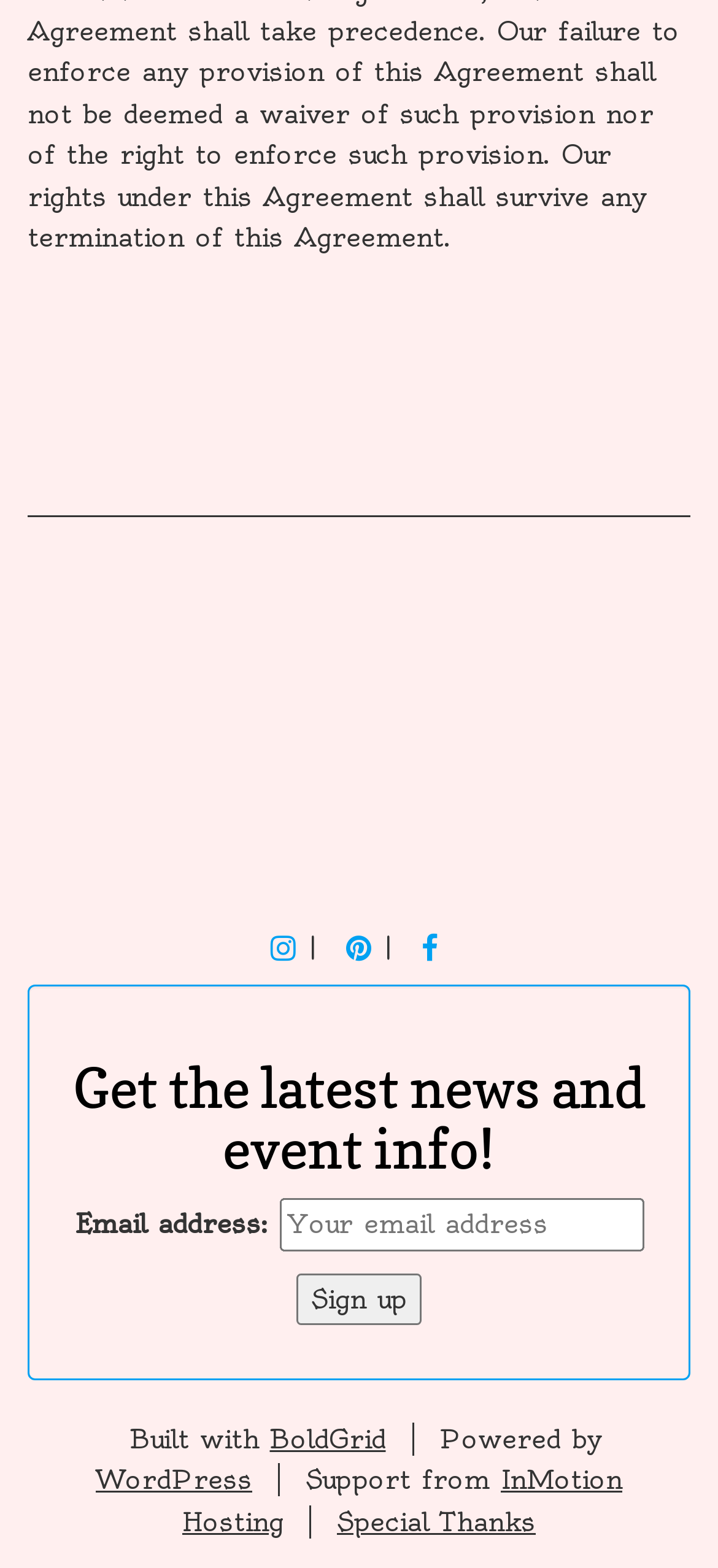Answer the question with a single word or phrase: 
What is the name of the platform that powers the website?

WordPress